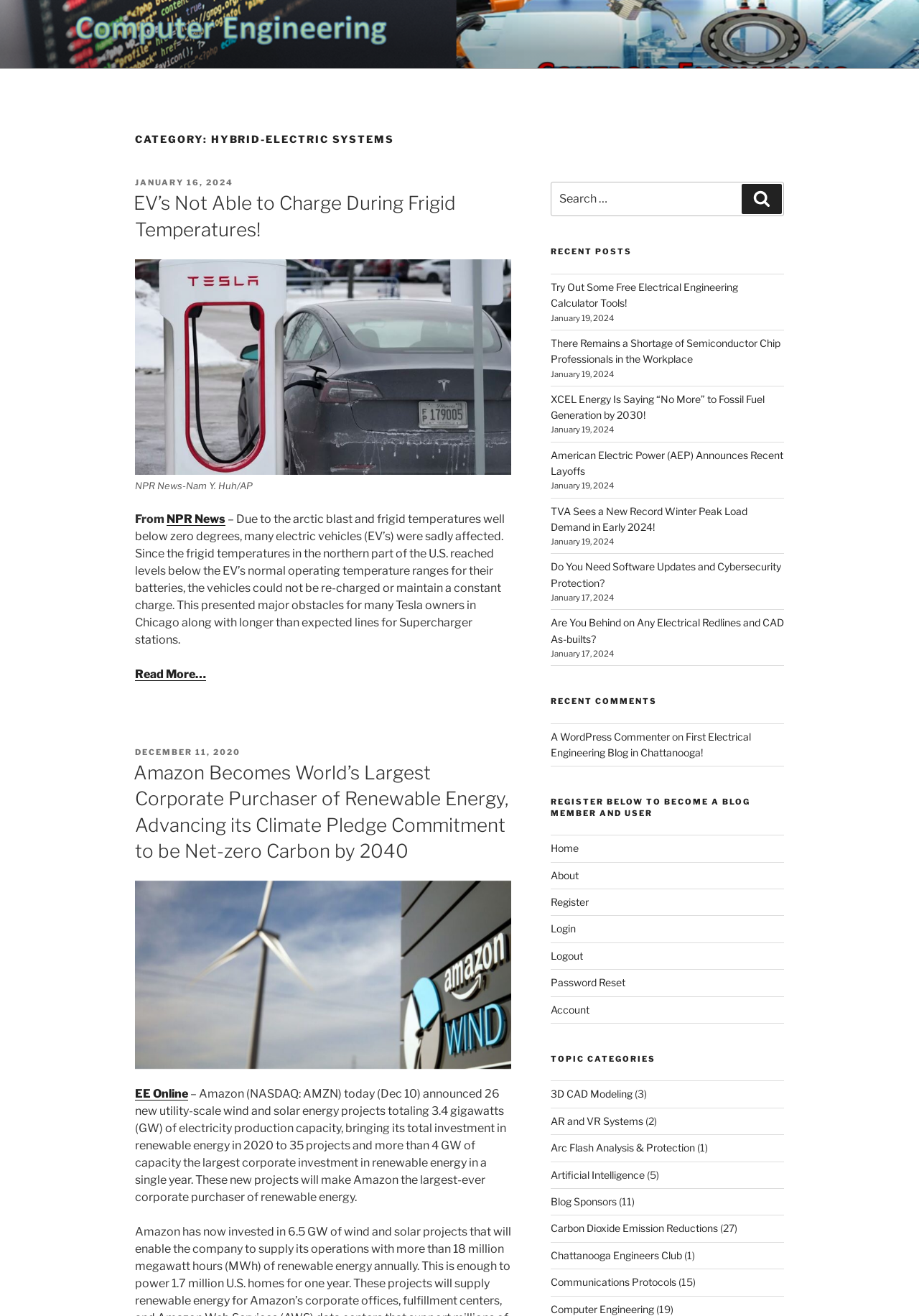Locate the bounding box coordinates of the item that should be clicked to fulfill the instruction: "Read more about EV's not able to charge during frigid temperatures".

[0.147, 0.507, 0.224, 0.517]